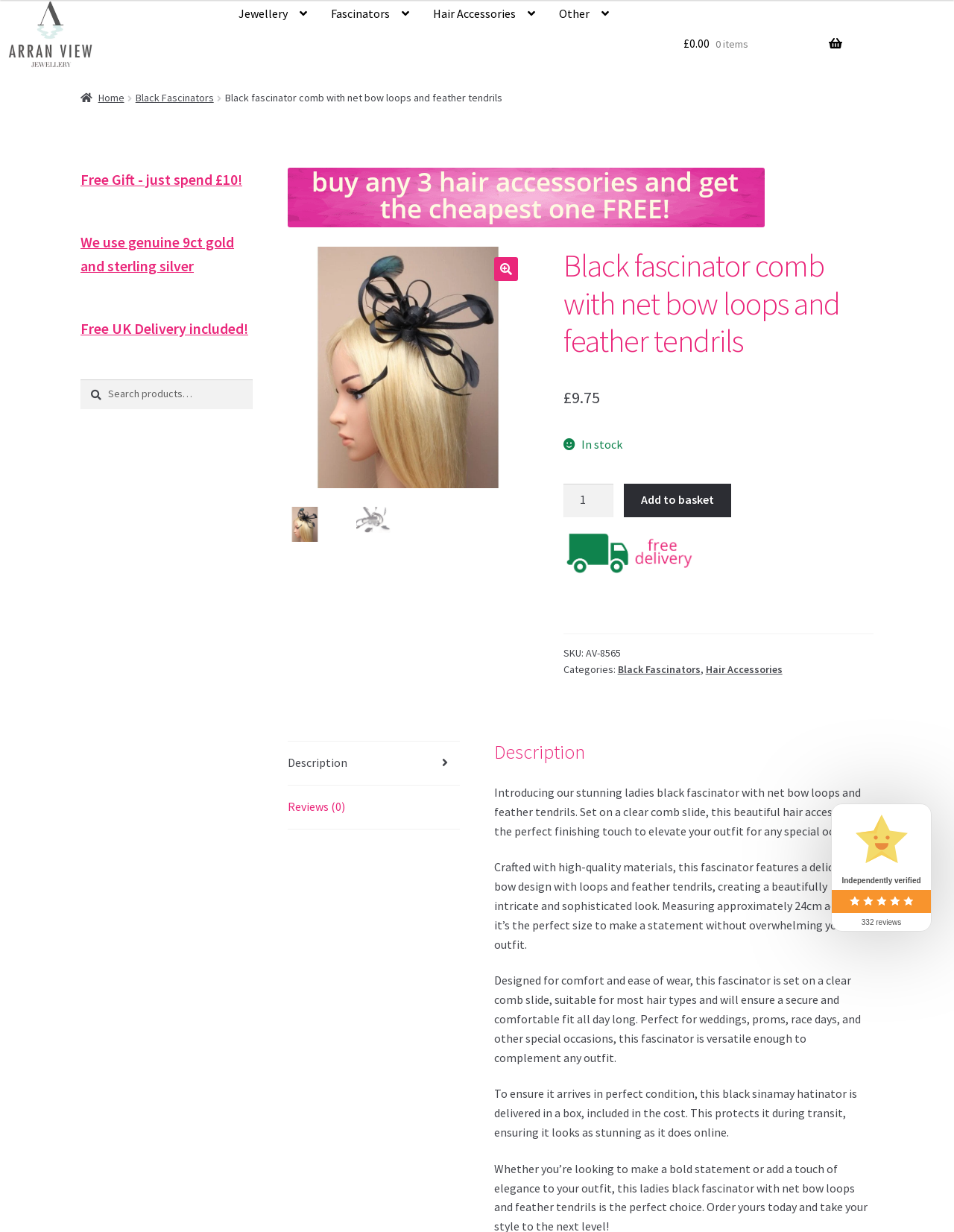Identify the bounding box coordinates for the element you need to click to achieve the following task: "go to home page". Provide the bounding box coordinates as four float numbers between 0 and 1, in the form [left, top, right, bottom].

None